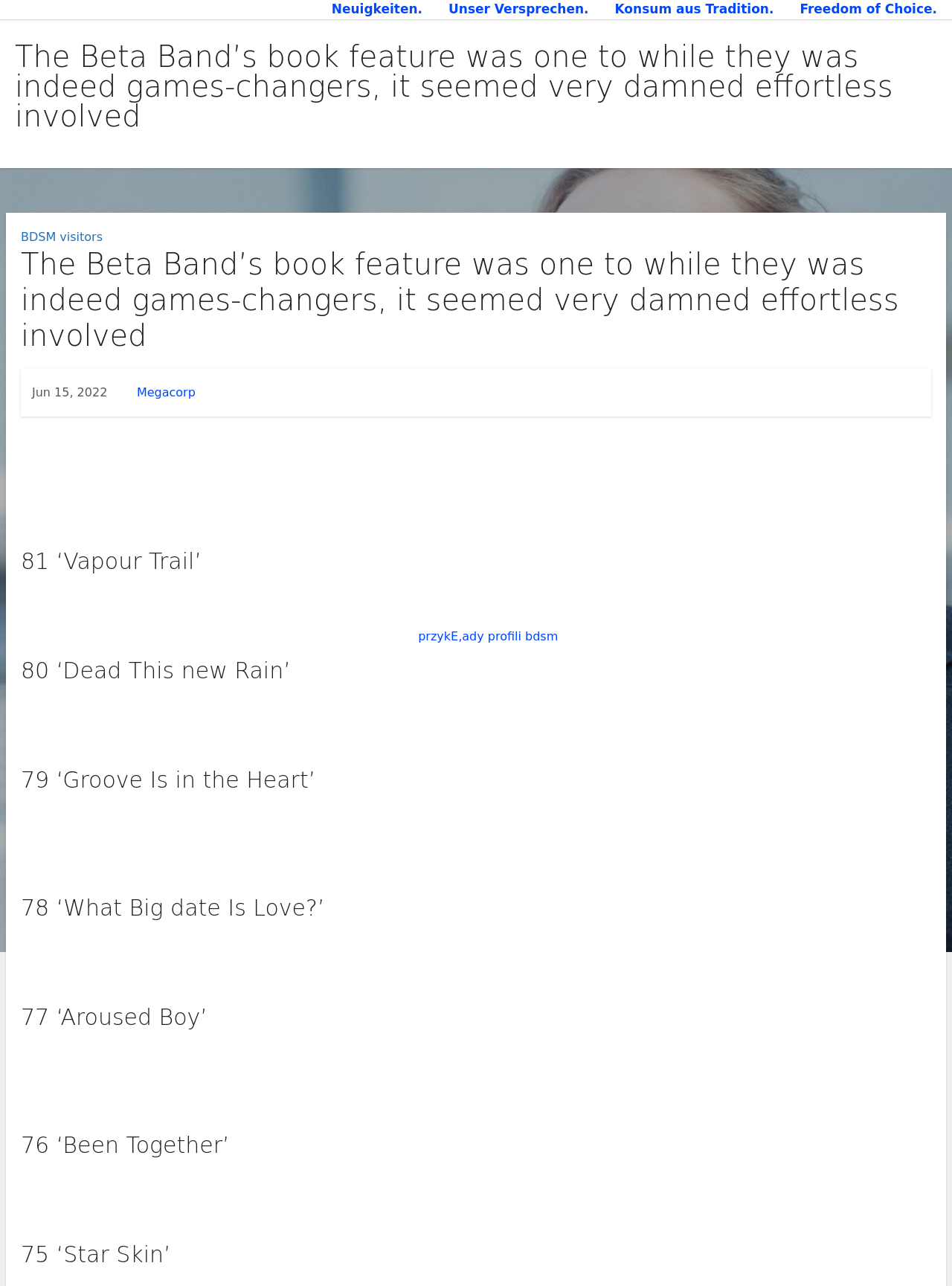How many headings are there in the article?
Refer to the screenshot and answer in one word or phrase.

7